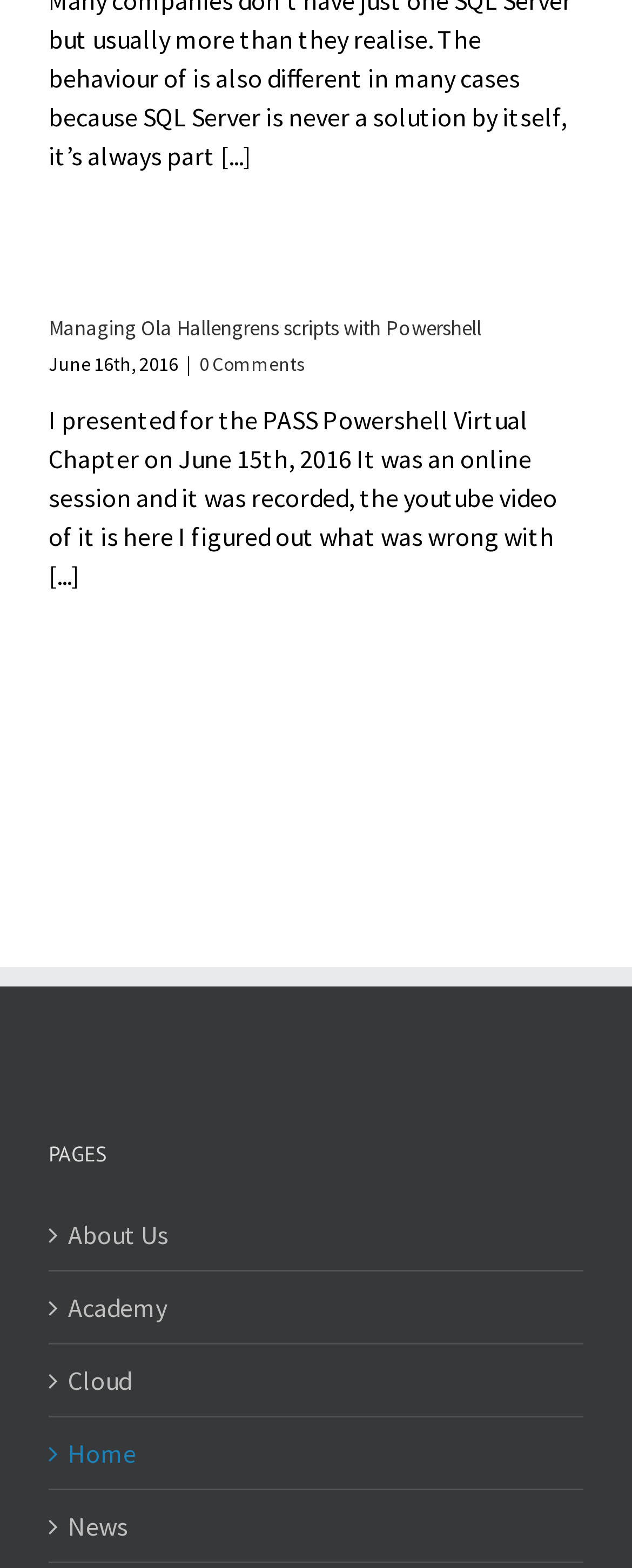Analyze the image and answer the question with as much detail as possible: 
How many comments are there on this post?

I found the number of comments by looking at the link '0 Comments' which is located below the date 'June 16th, 2016'.